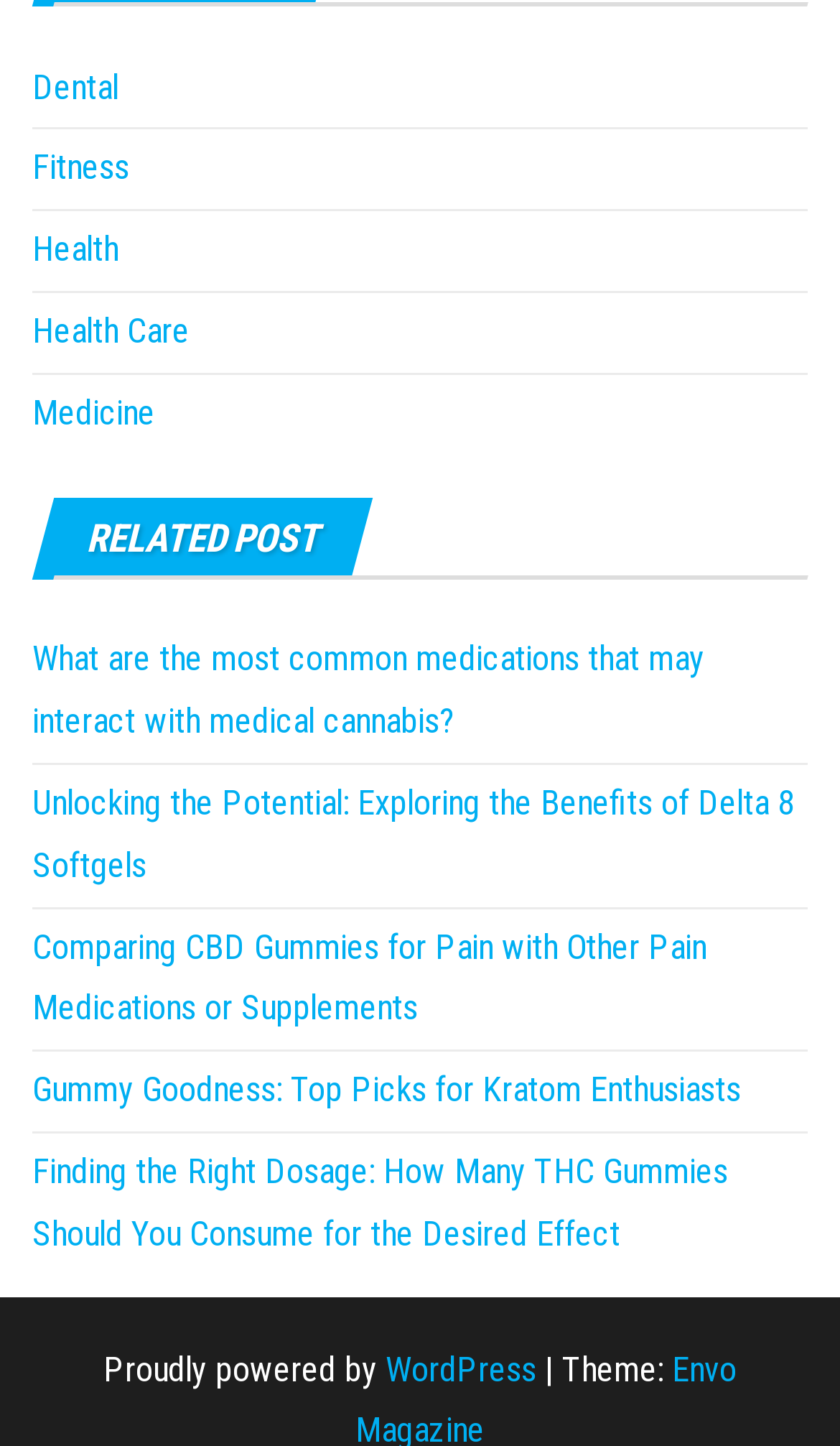Please provide a brief answer to the following inquiry using a single word or phrase:
How many related posts are listed?

5